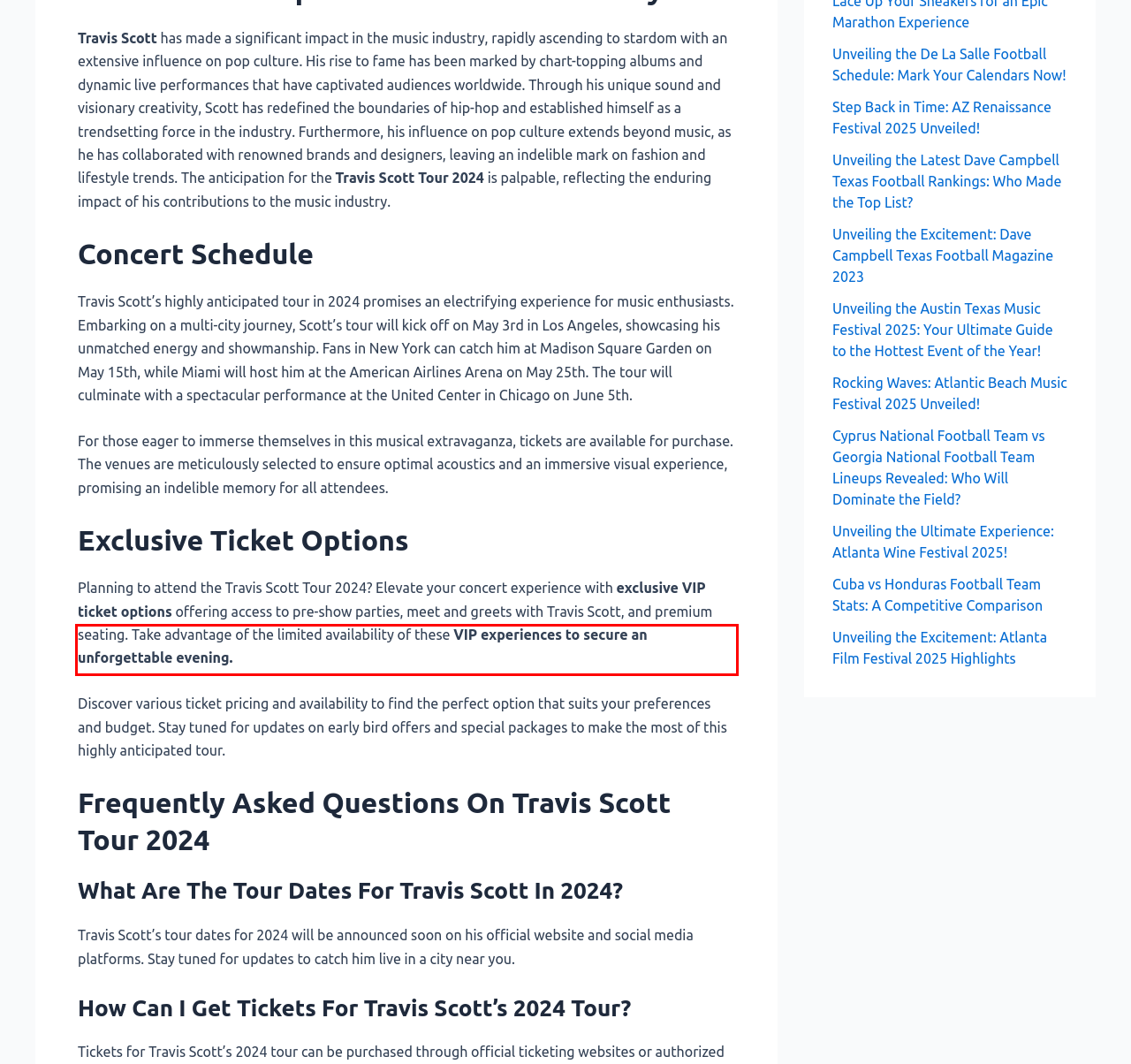There is a UI element on the webpage screenshot marked by a red bounding box. Extract and generate the text content from within this red box.

Travis Scott’s tour dates for 2024 will be announced soon on his official website and social media platforms. Stay tuned for updates to catch him live in a city near you.